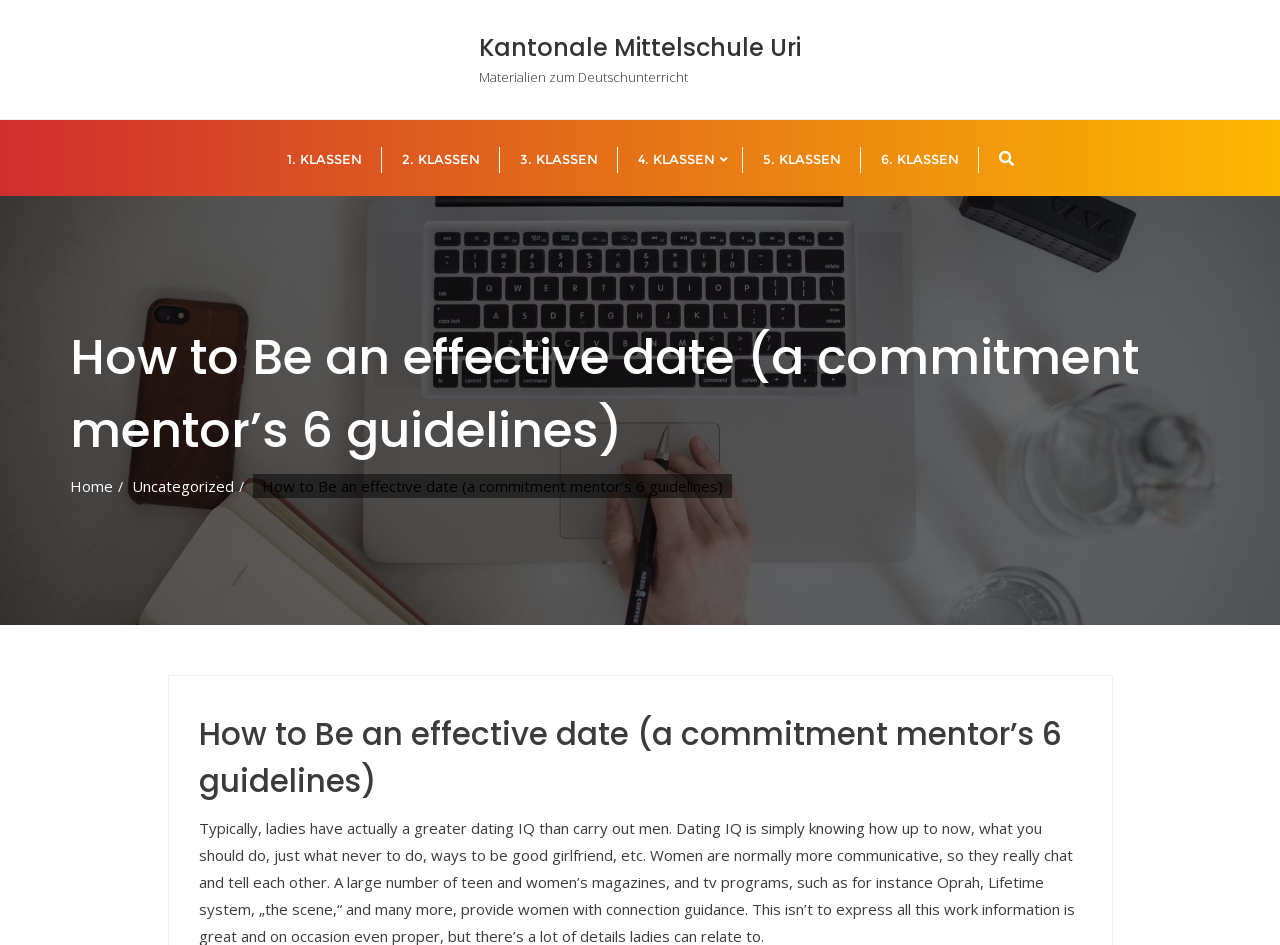What is the symbol next to the '4. KLASSEN' link?
Look at the image and respond with a single word or a short phrase.

